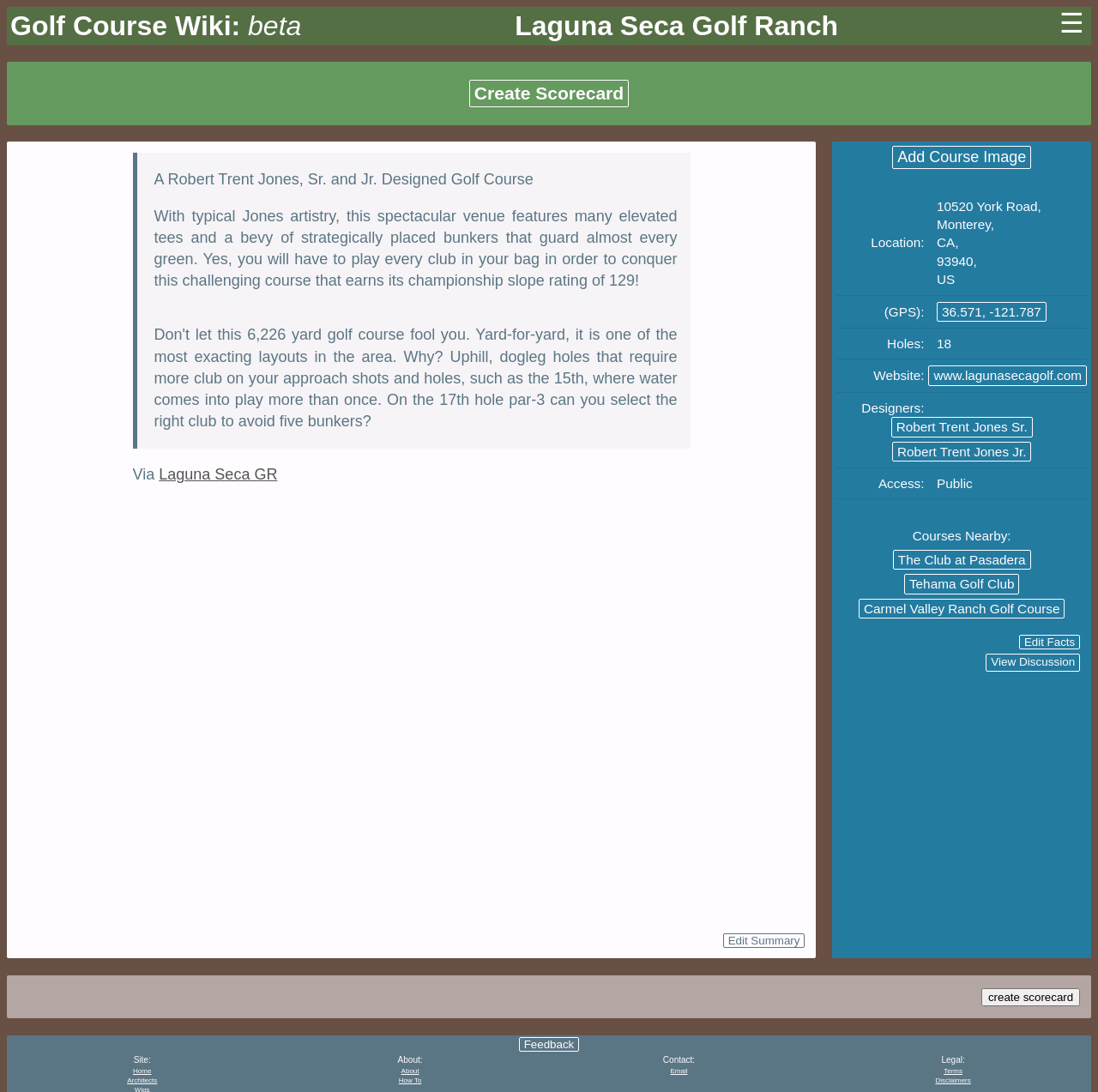Answer the following in one word or a short phrase: 
What is the access type of the golf course?

Public